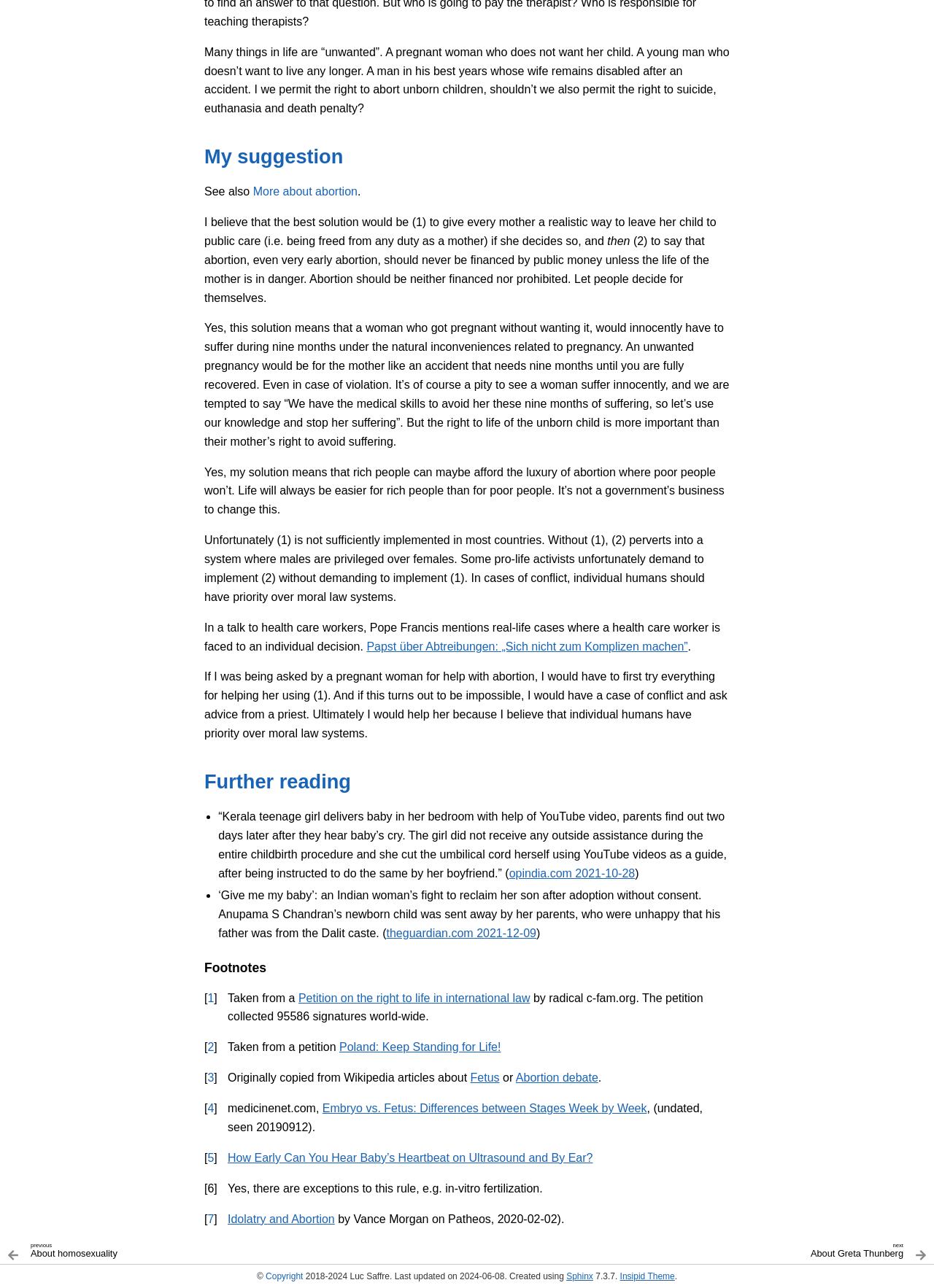Extract the bounding box coordinates for the UI element described as: "More about abortion".

[0.271, 0.144, 0.383, 0.154]